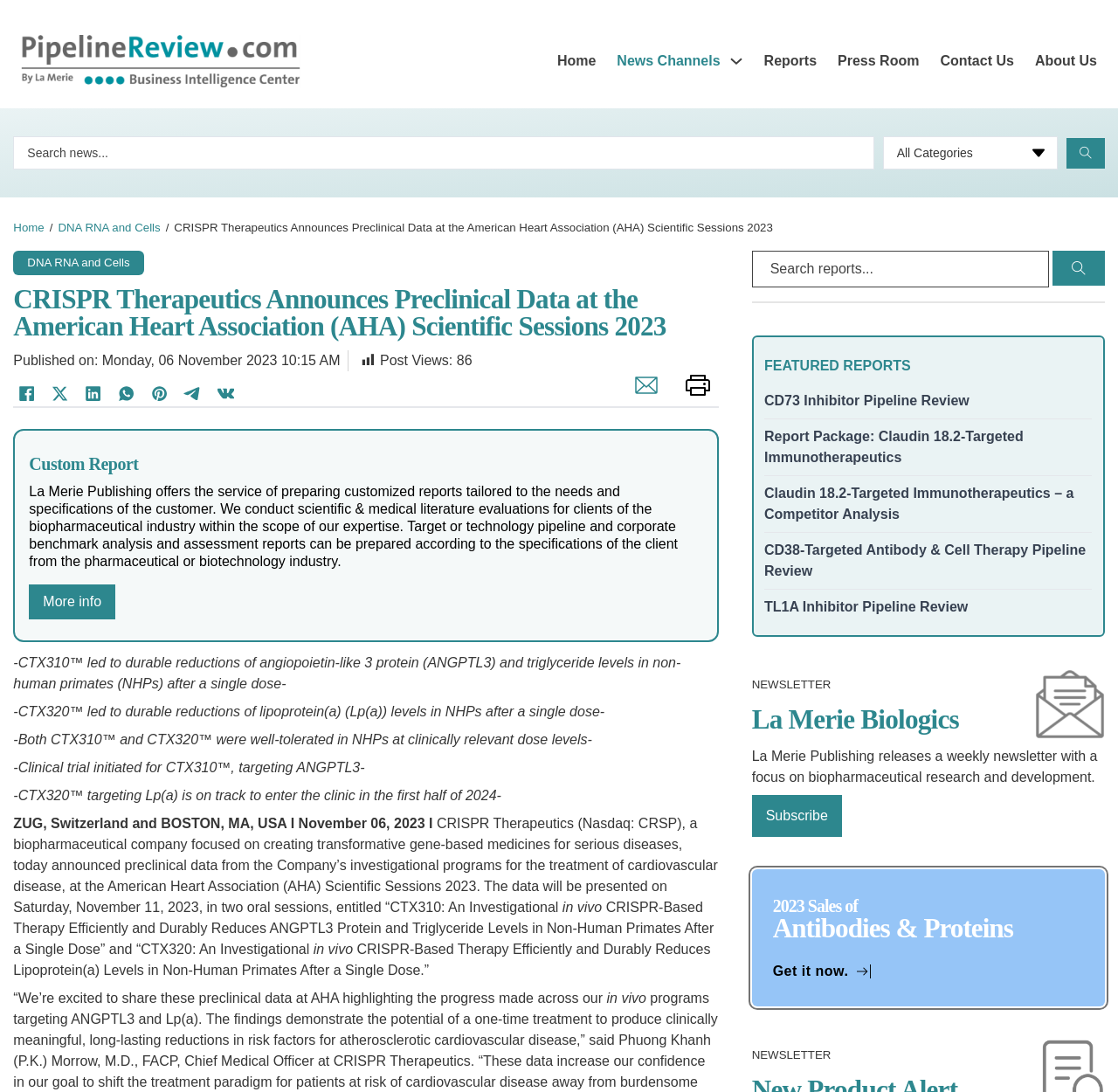Locate the bounding box coordinates of the clickable part needed for the task: "View all stories".

None